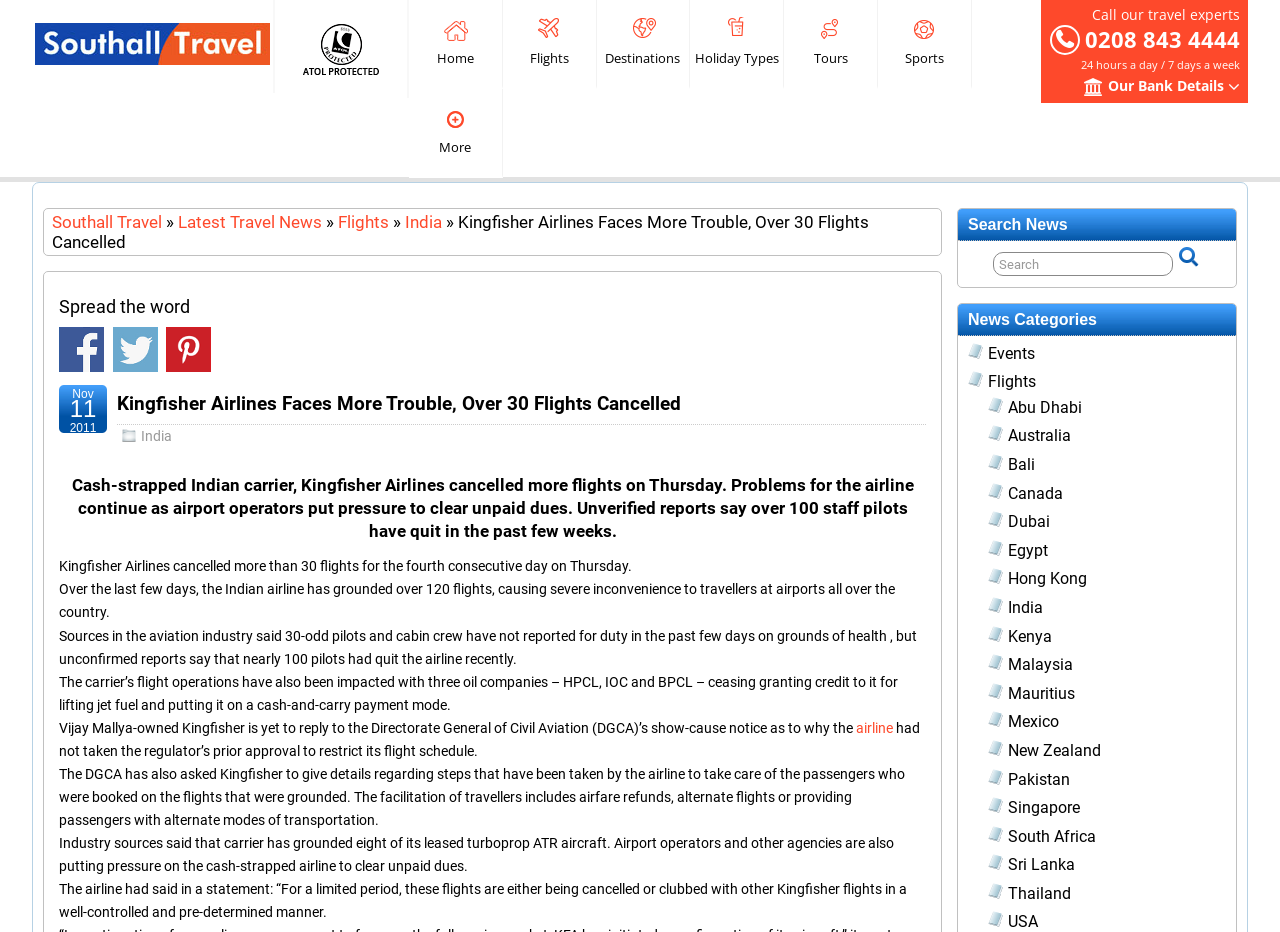Determine the main text heading of the webpage and provide its content.

Kingfisher Airlines Faces More Trouble, Over 30 Flights Cancelled